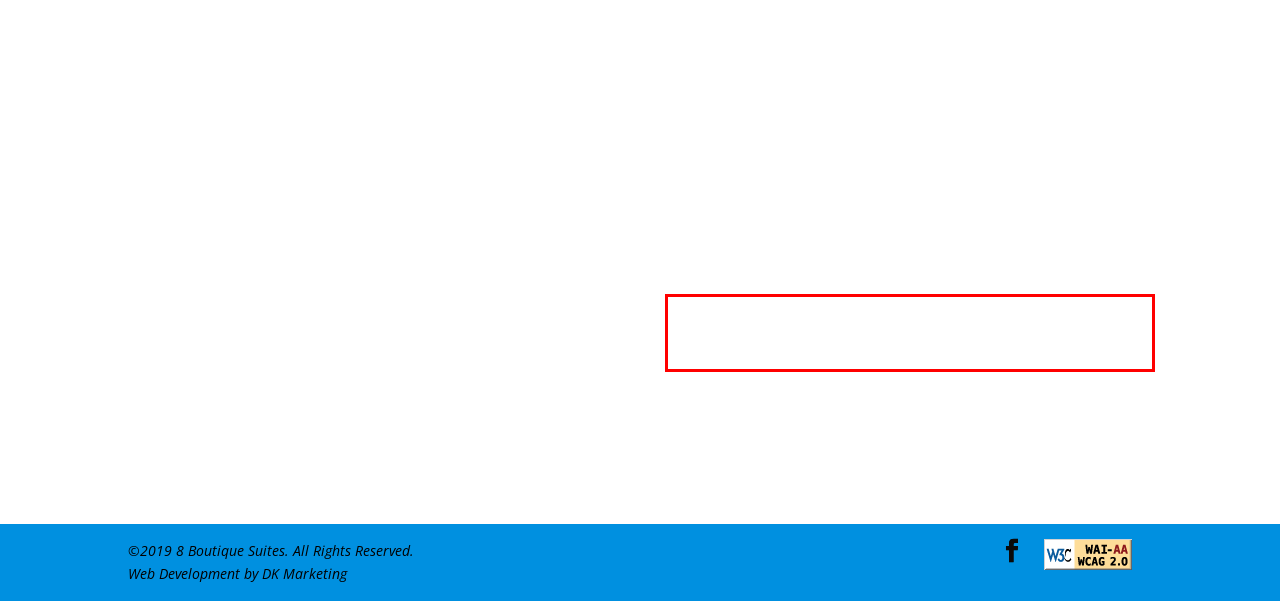Locate the red bounding box in the provided webpage screenshot and use OCR to determine the text content inside it.

Our suites also provide a dry cleaning service. Our partner is a modern unit that offers comprehensive dry cleaning services for your clothes. Contact the resort for more information.